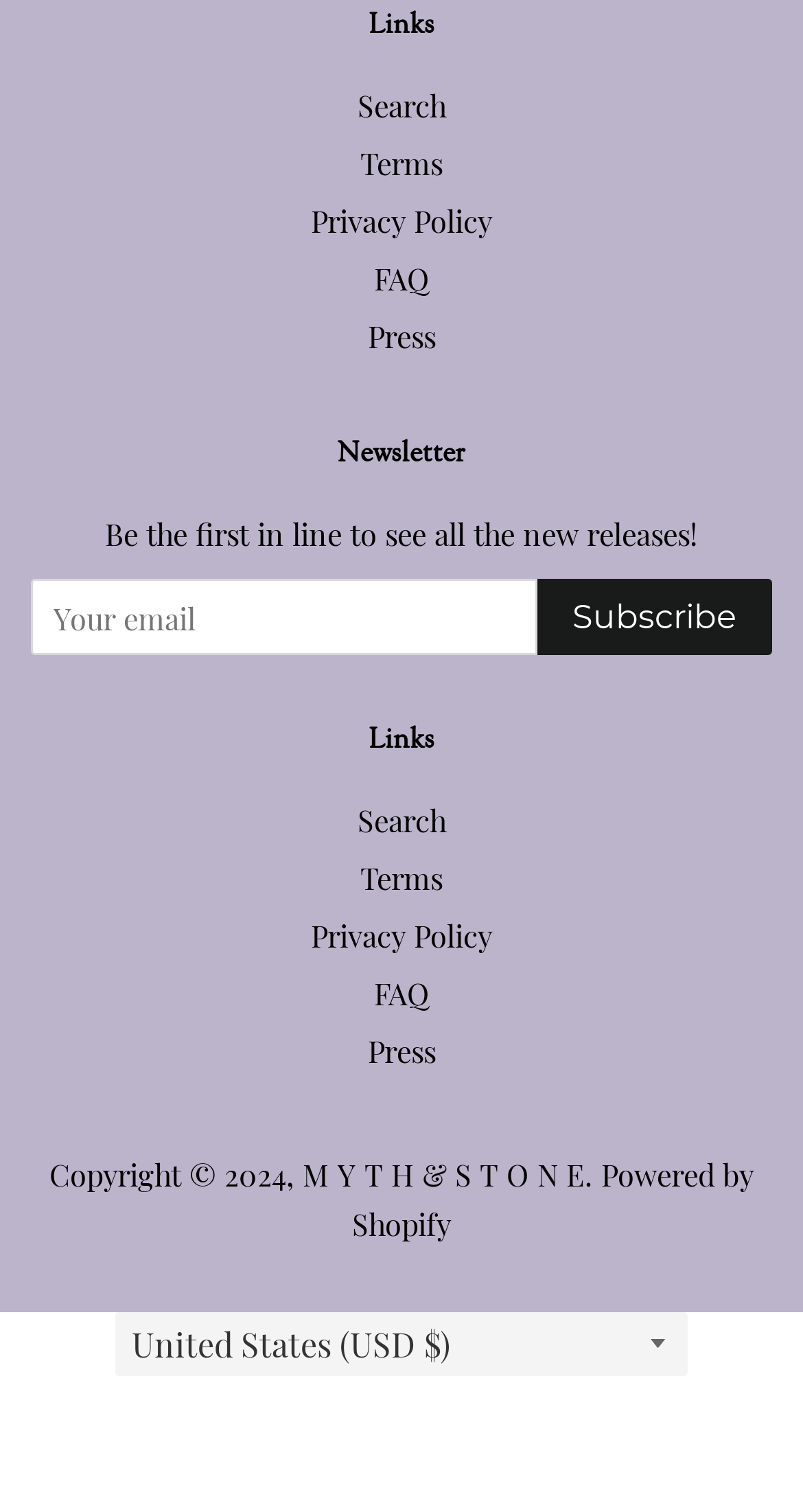Bounding box coordinates are given in the format (top-left x, top-left y, bottom-right x, bottom-right y). All values should be floating point numbers between 0 and 1. Provide the bounding box coordinate for the UI element described as: title="Cart"

None